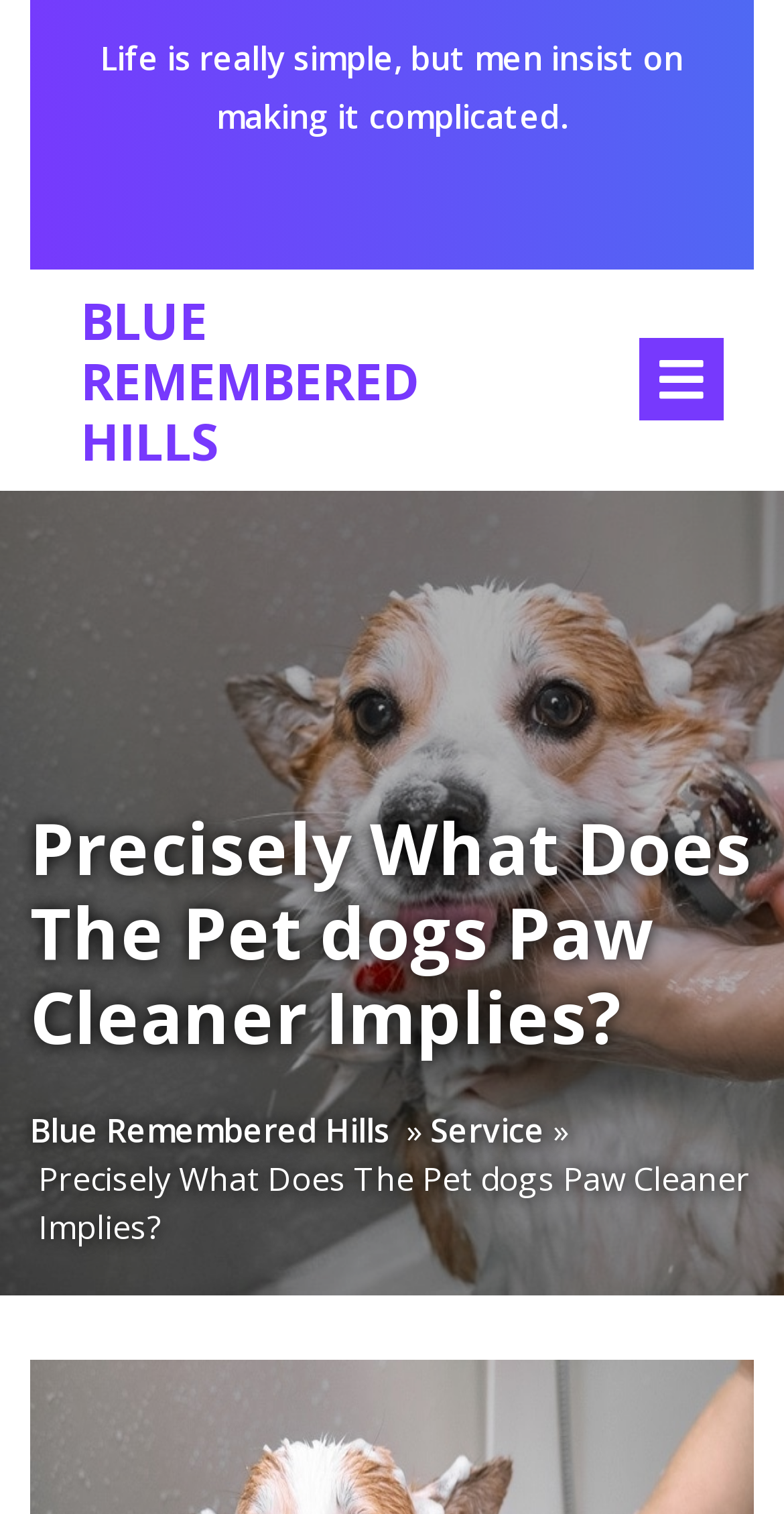What is the name of the website?
Look at the image and respond with a one-word or short-phrase answer.

Blue Remembered Hills